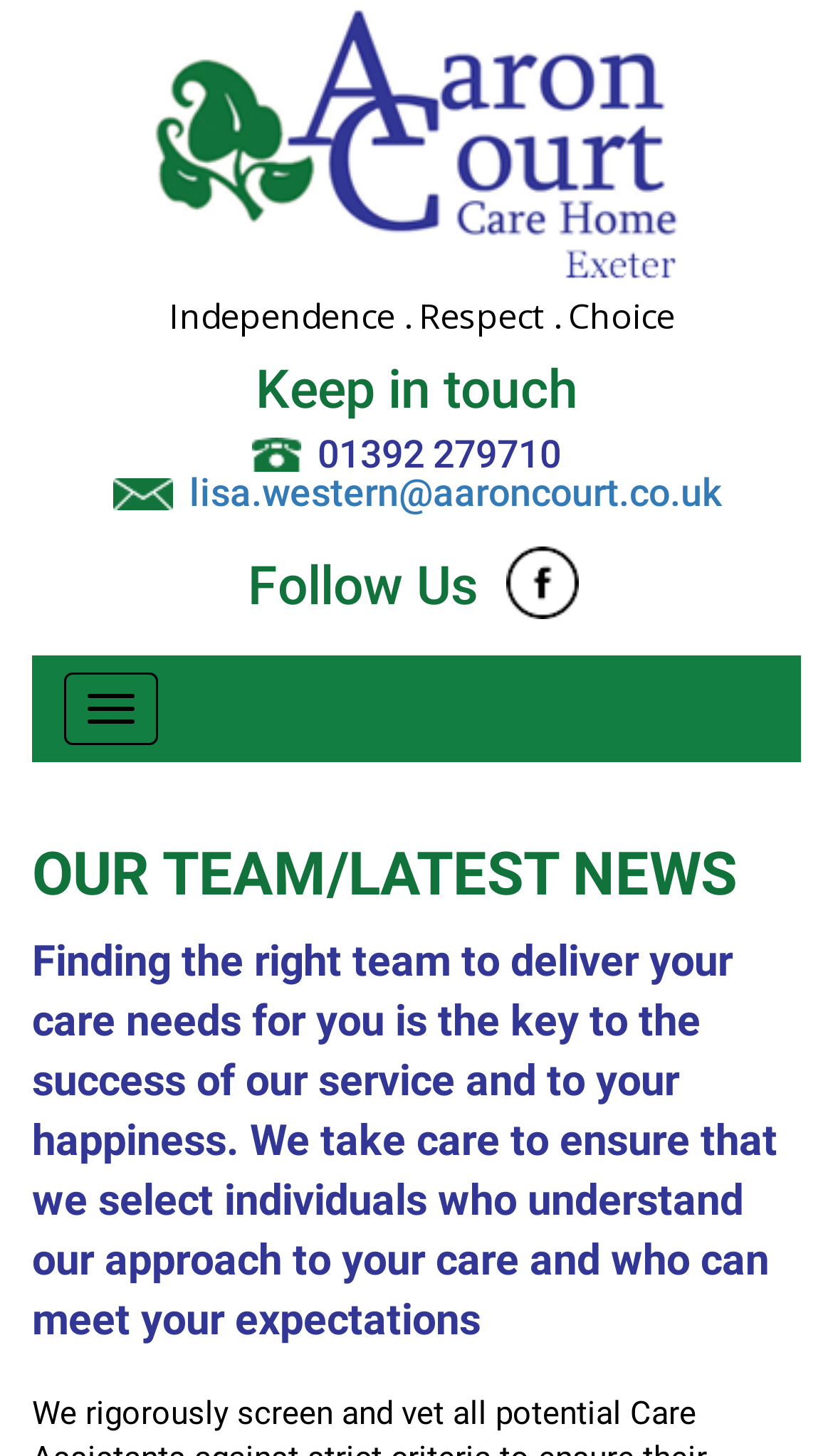What is the purpose of selecting the right team for care needs?
Please provide a comprehensive and detailed answer to the question.

I found the purpose by reading the static text element with the bounding box coordinates [0.038, 0.643, 0.933, 0.924], which explains that finding the right team to deliver care needs is the key to the success of the service and to the individual's happiness.